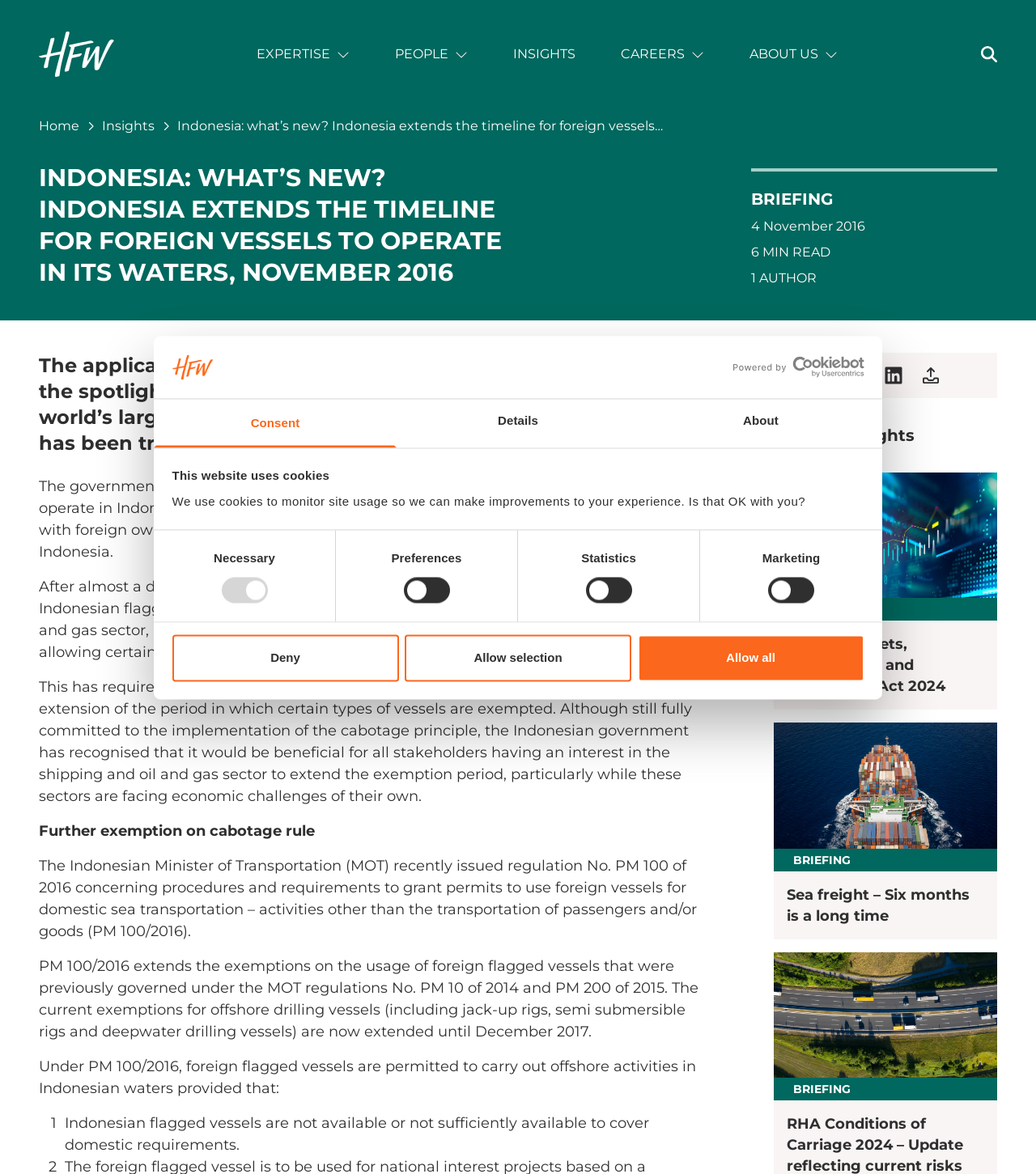Refer to the image and provide an in-depth answer to the question: 
What is the function of the 'Deny' button?

The 'Deny' button is part of the cookie notification and allows users to deny consent to the use of cookies on the website.